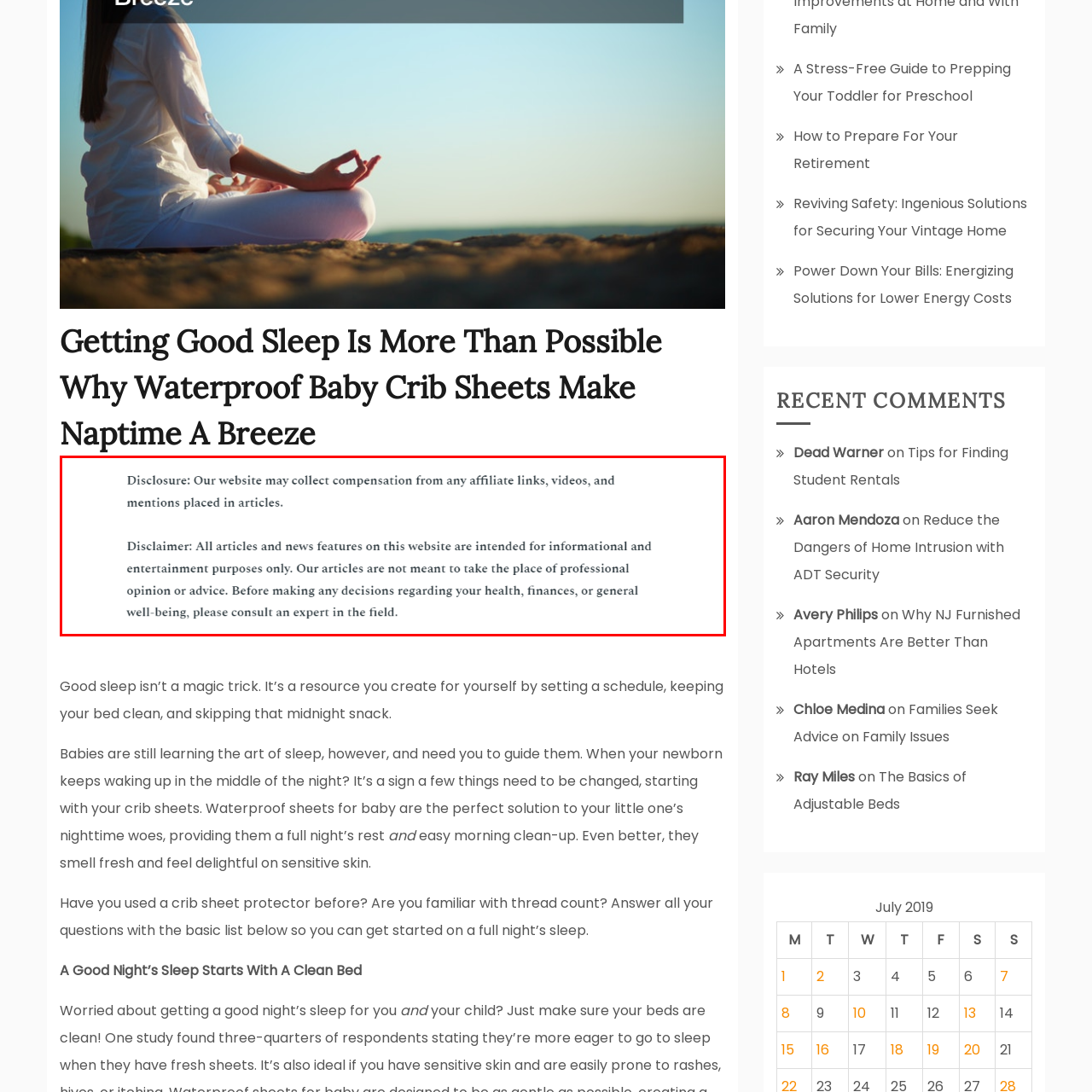Review the part of the image encased in the red box and give an elaborate answer to the question posed: Why does the website disclose its policy on affiliate links?

The website discloses its policy on affiliate links to ensure transparency and inform its audience that it may collect compensation from these links. This disclosure helps to build trust with its readers and promotes responsible information consumption.